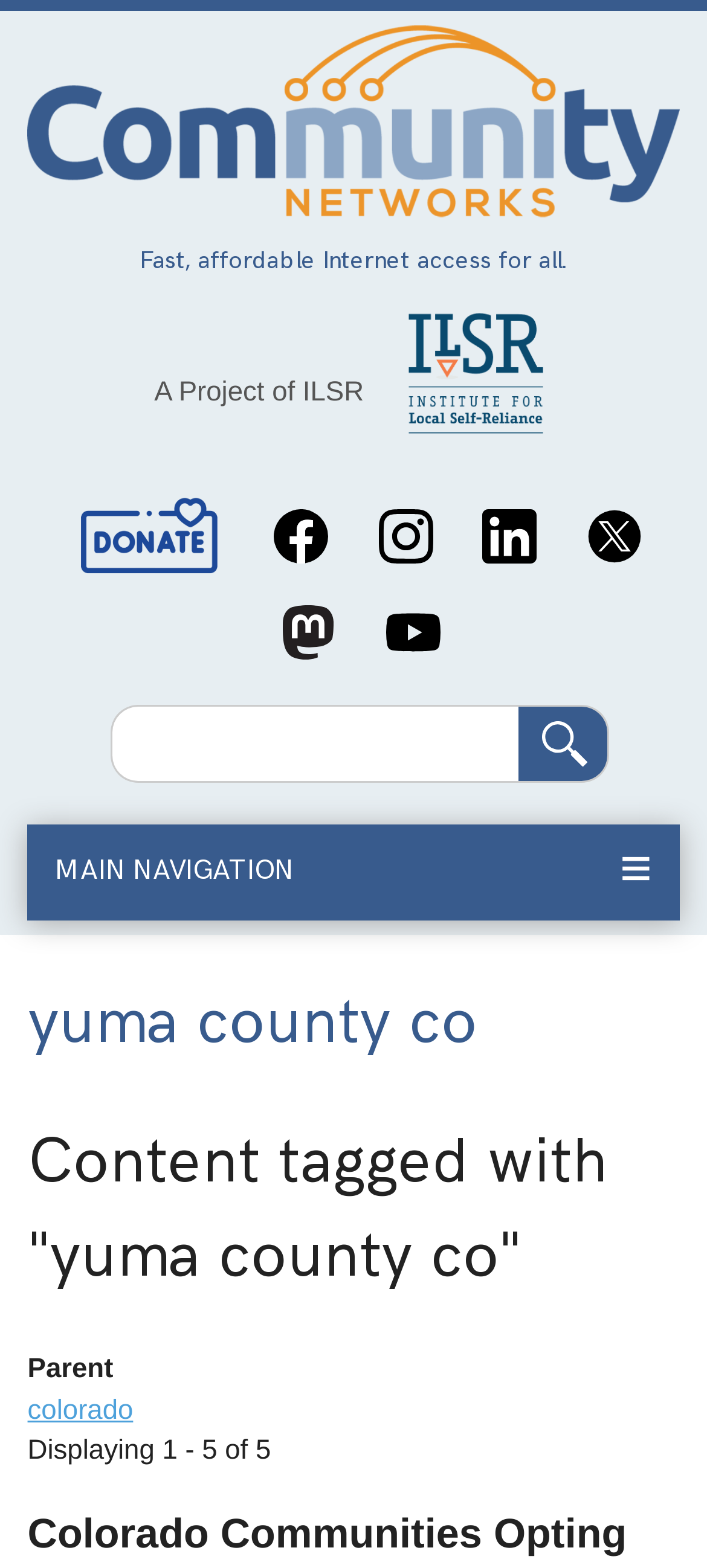Provide your answer in one word or a succinct phrase for the question: 
What is the logo of Community Networks?

Community Networks logo